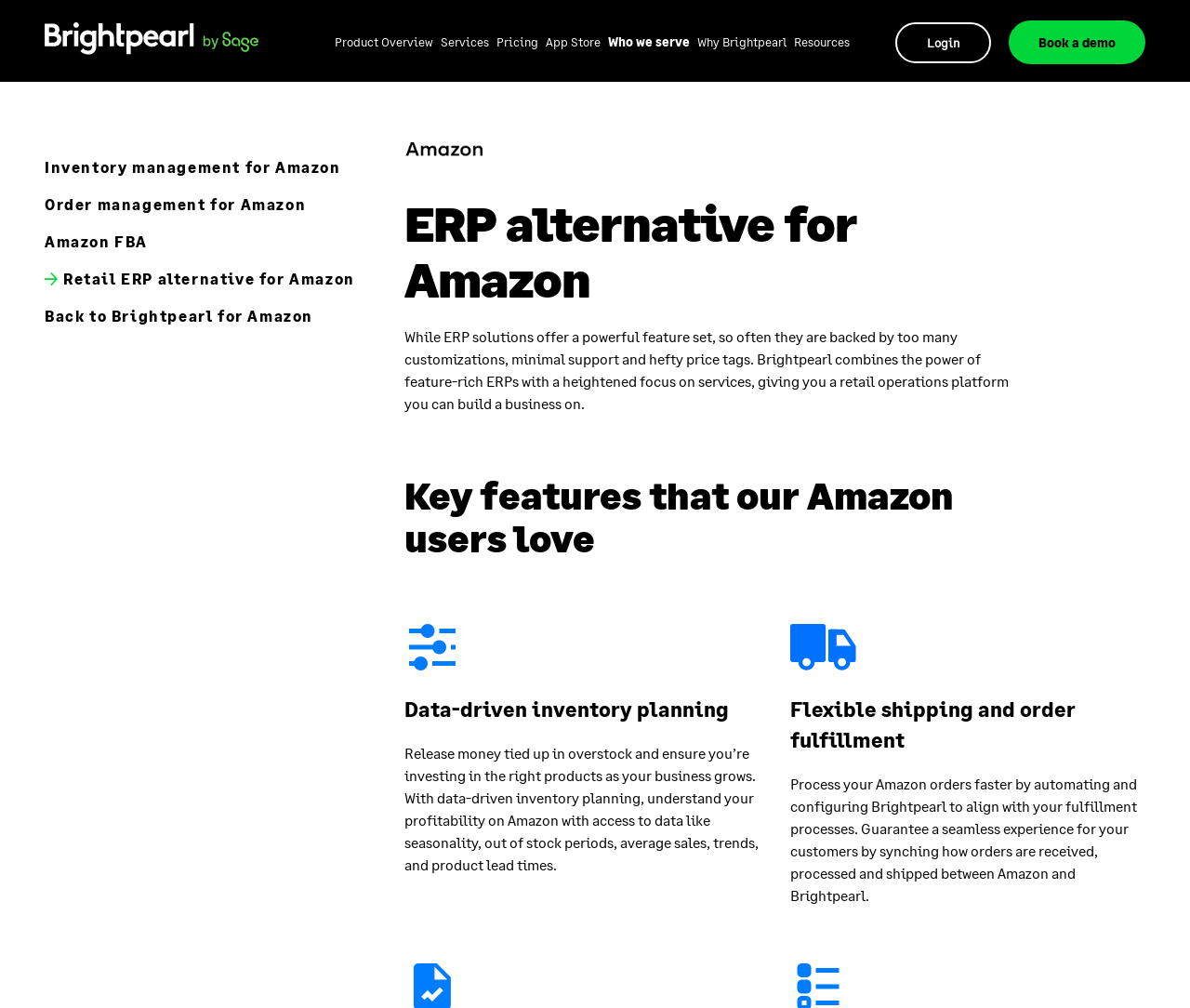Determine the bounding box coordinates of the clickable region to execute the instruction: "Click on MOUSE (COMPUTING) Related Articles". The coordinates should be four float numbers between 0 and 1, denoted as [left, top, right, bottom].

None